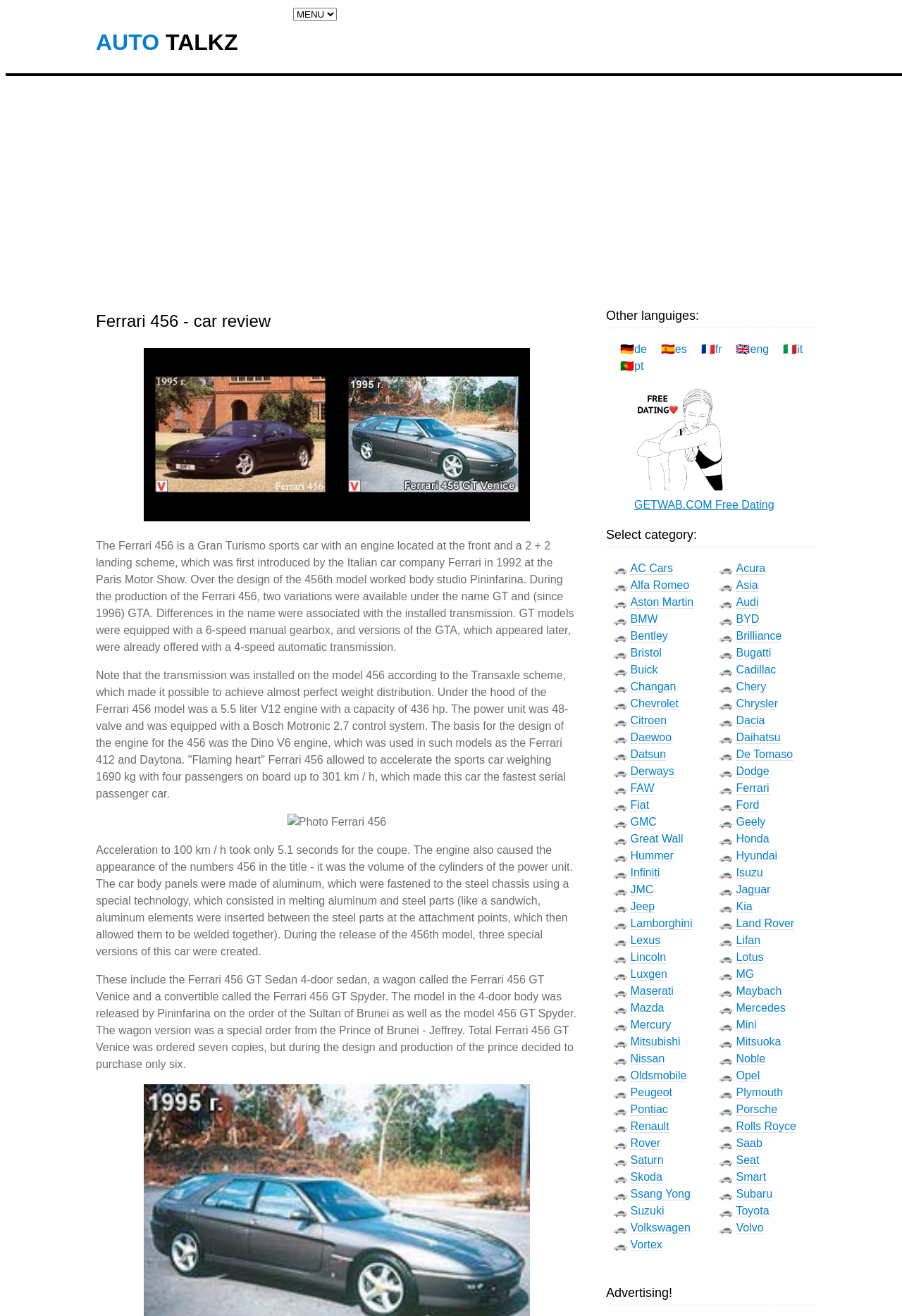What is the top speed of the Ferrari 456?
Please ensure your answer is as detailed and informative as possible.

The top speed of the Ferrari 456 can be found in the paragraph describing the car's engine and performance, where it is stated that the car can accelerate up to 301 km/h.